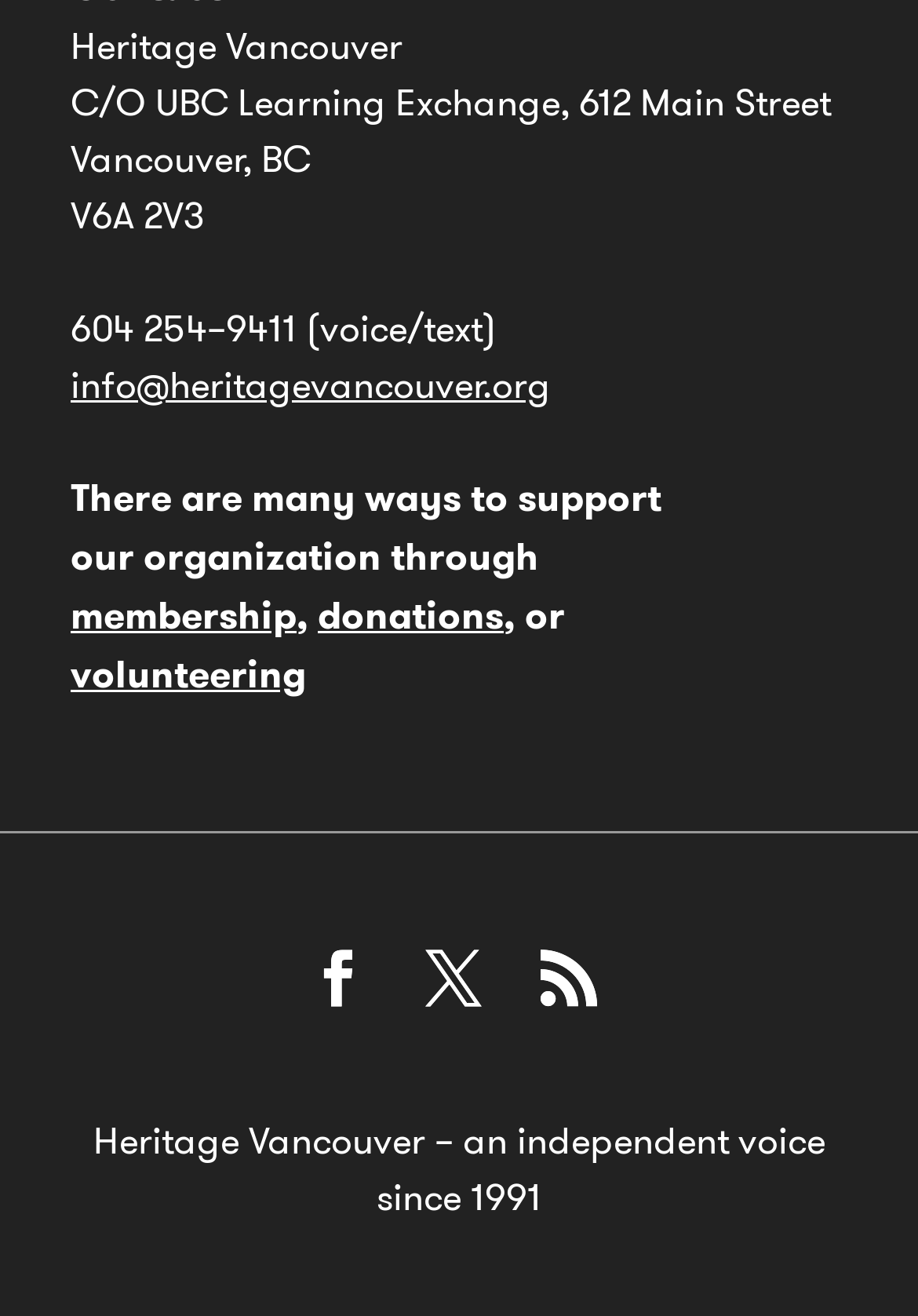Give a concise answer using one word or a phrase to the following question:
What is the tagline of Heritage Vancouver?

an independent voice since 1991